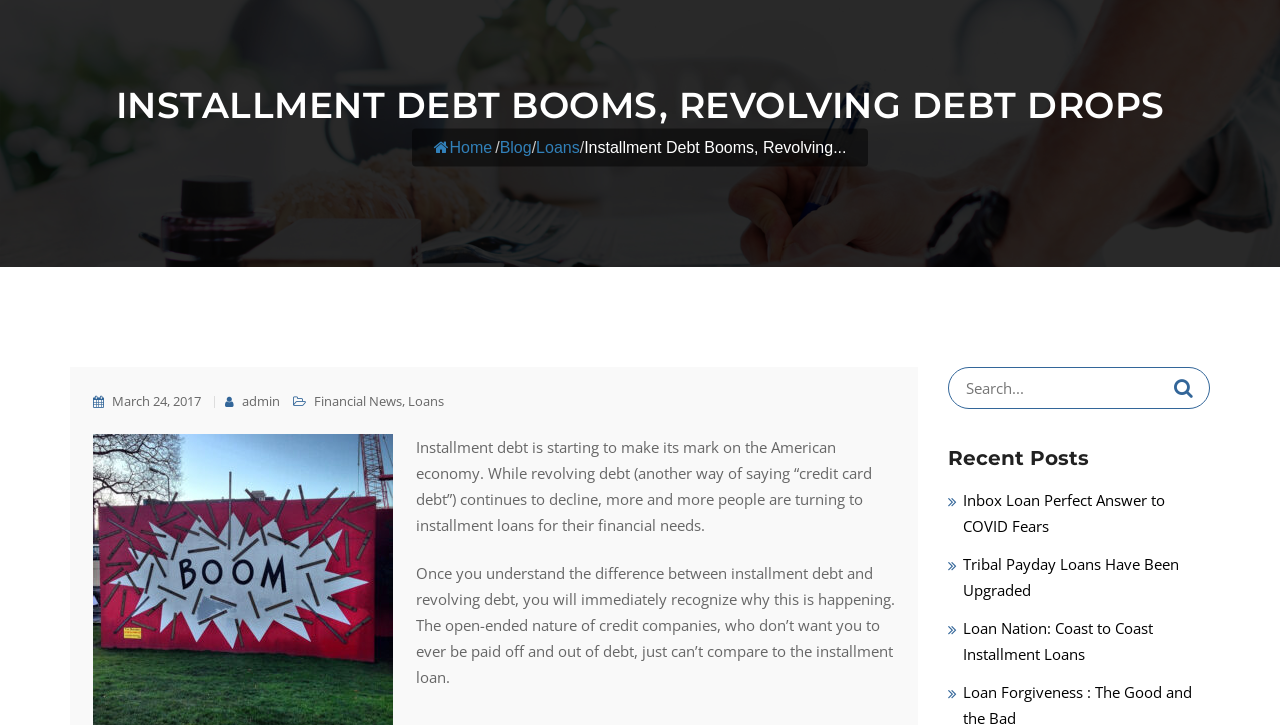Determine the coordinates of the bounding box that should be clicked to complete the instruction: "Click on the Home link". The coordinates should be represented by four float numbers between 0 and 1: [left, top, right, bottom].

[0.339, 0.191, 0.385, 0.215]